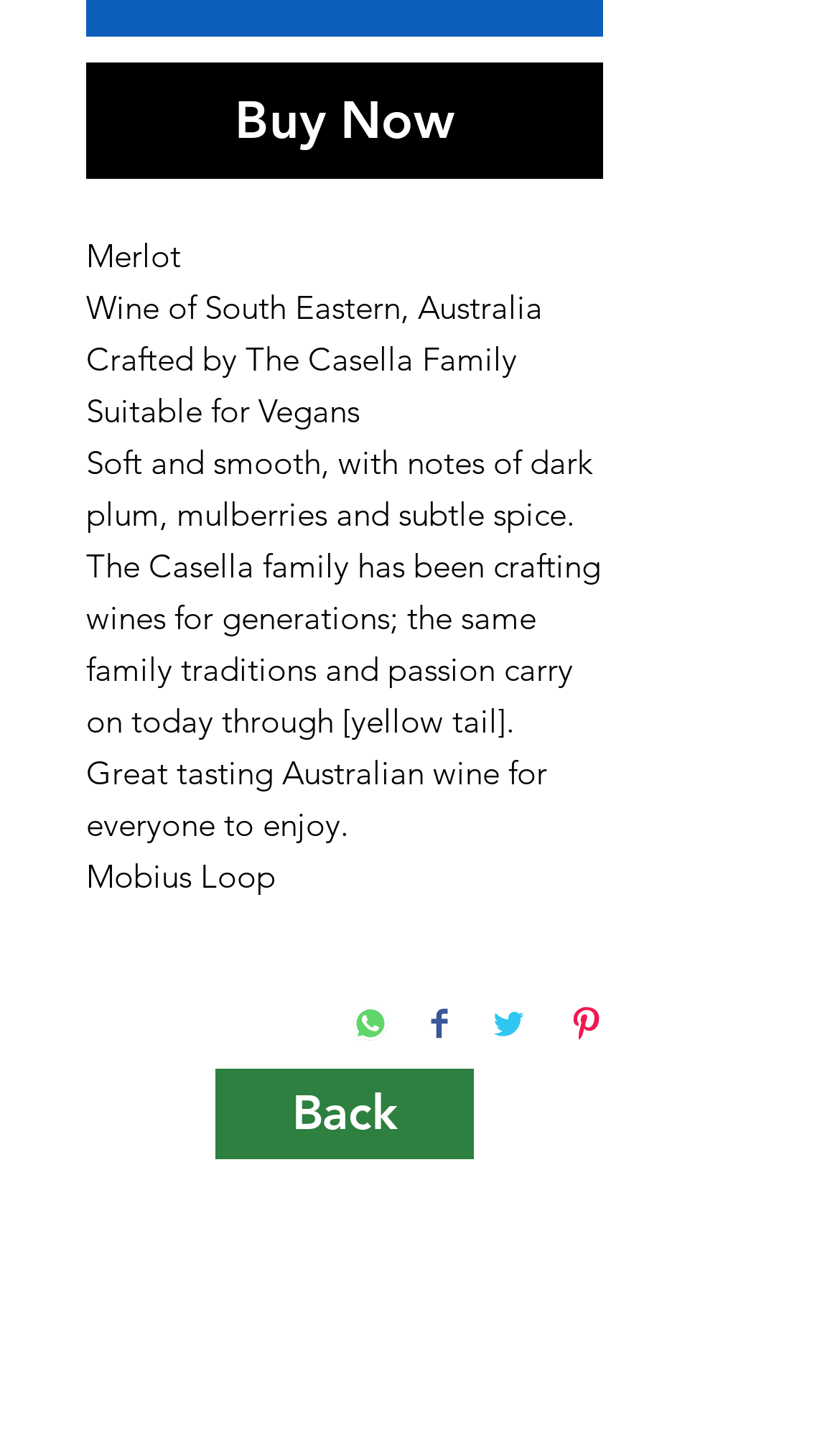Could you locate the bounding box coordinates for the section that should be clicked to accomplish this task: "Click the 'Buy Now' button".

[0.103, 0.044, 0.718, 0.124]